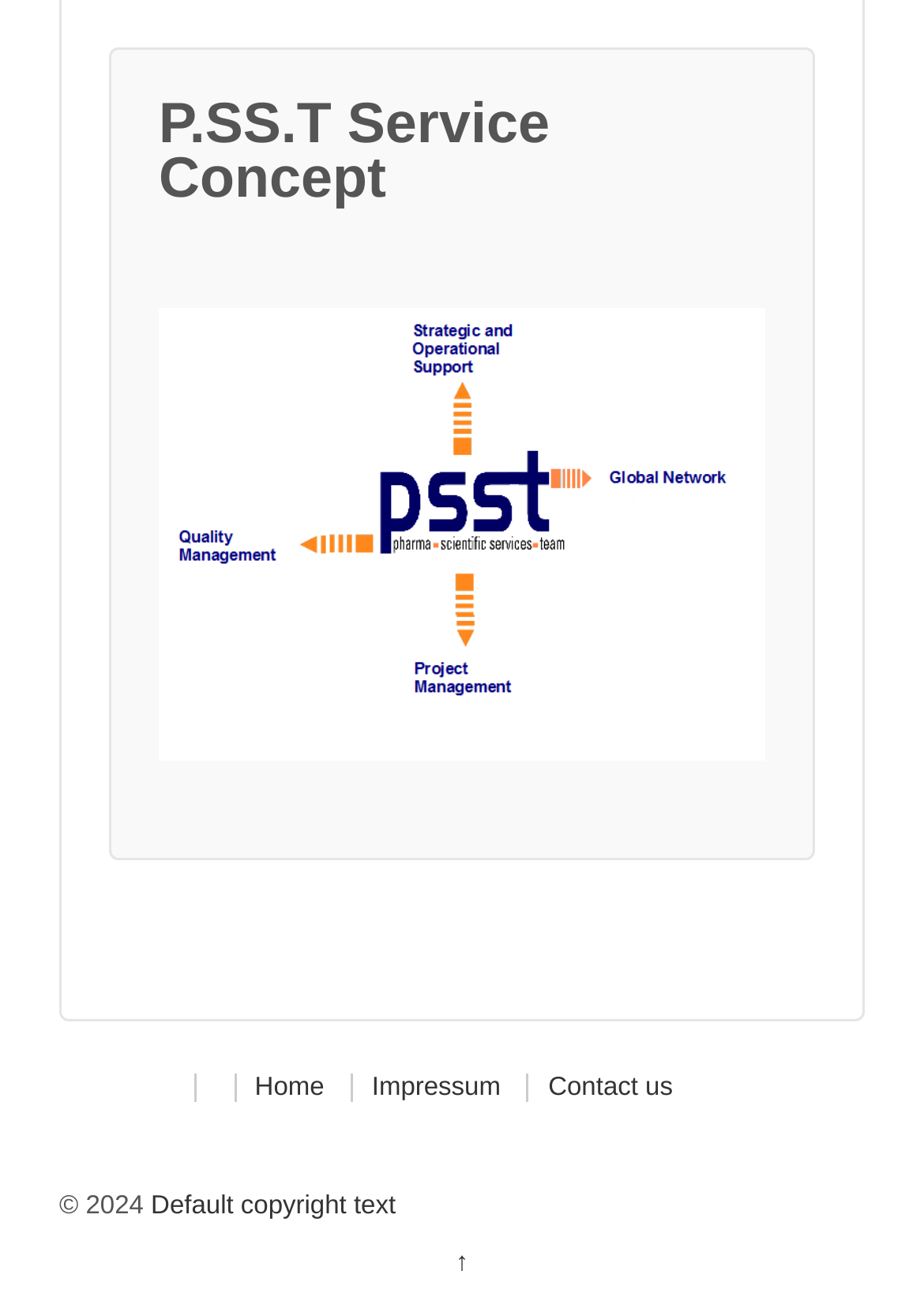Using the description: "Default copyright text", determine the UI element's bounding box coordinates. Ensure the coordinates are in the format of four float numbers between 0 and 1, i.e., [left, top, right, bottom].

[0.155, 0.917, 0.428, 0.938]